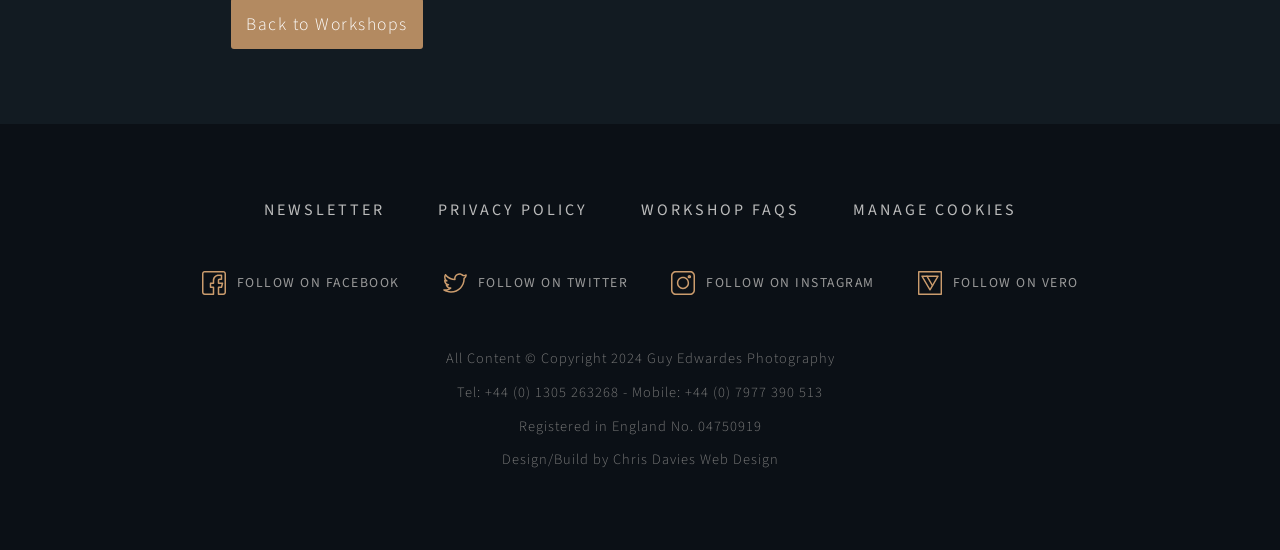Please use the details from the image to answer the following question comprehensively:
Who designed the website?

The website designer's name can be found in the link element 'Chris Davies Web Design' which is located at the bottom of the webpage, next to the StaticText element 'Design/Build by'.